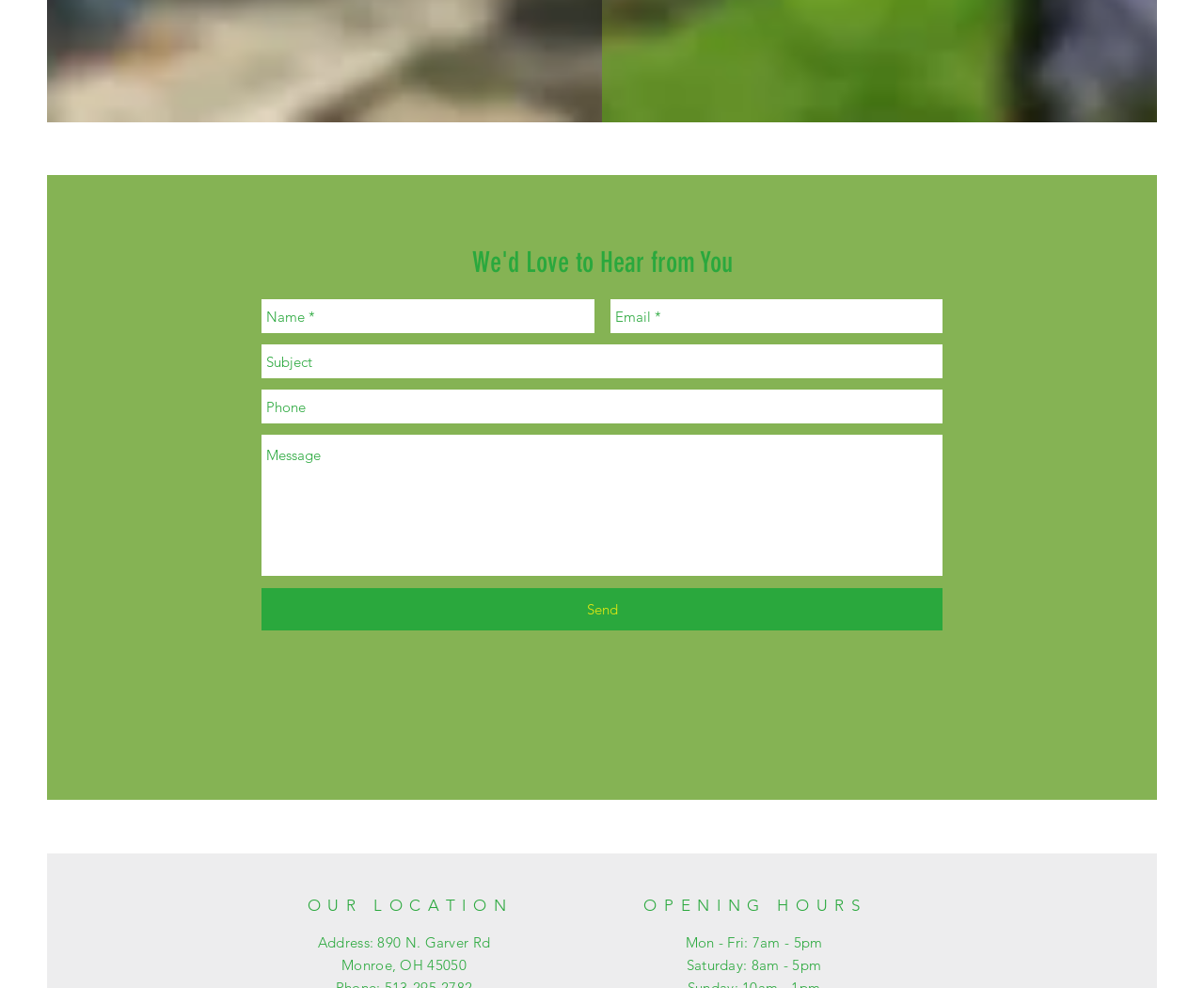Respond to the question below with a concise word or phrase:
What is the address of the location?

890 N. Garver Rd Monroe, OH 45050